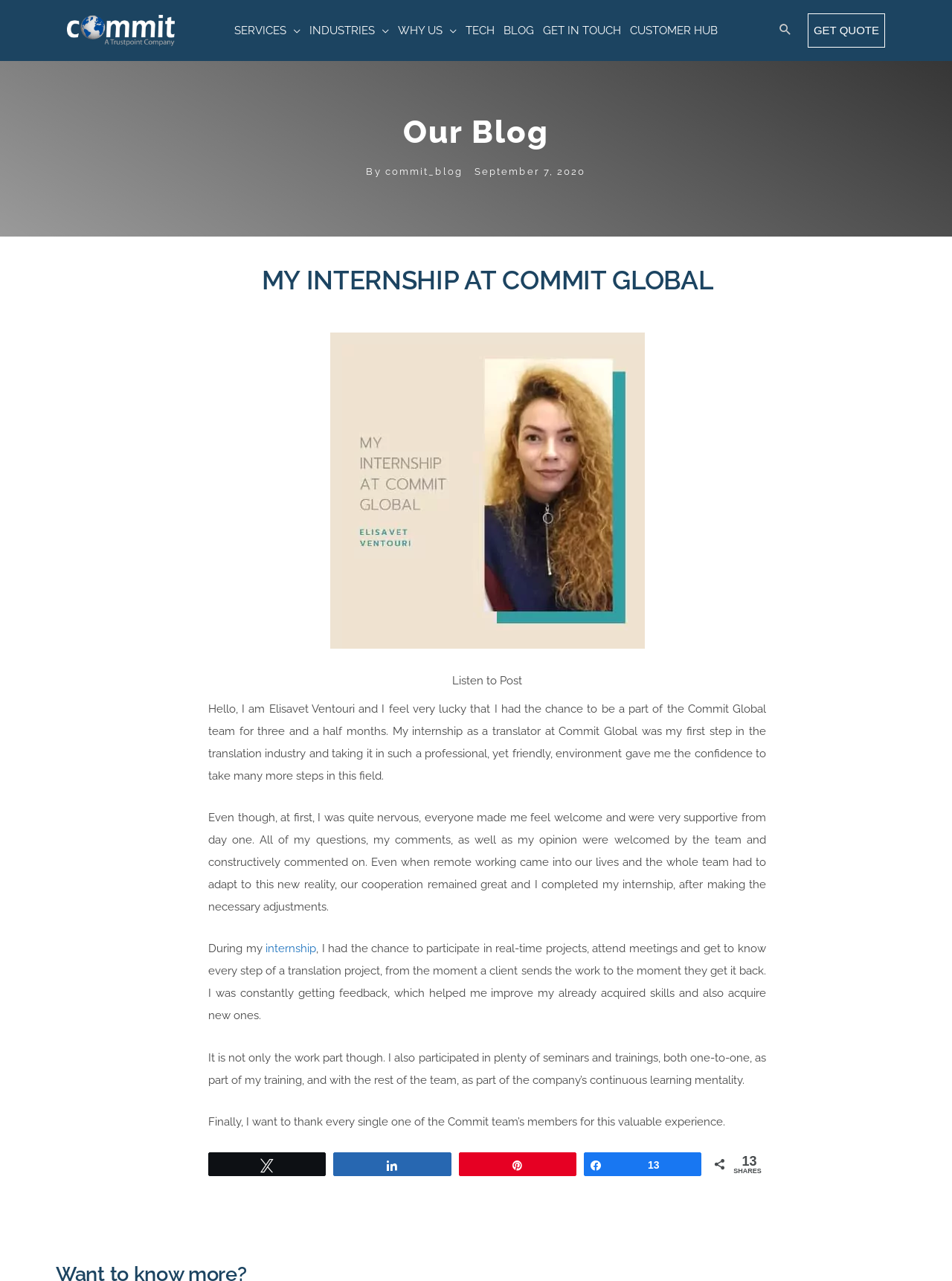Determine the bounding box coordinates (top-left x, top-left y, bottom-right x, bottom-right y) of the UI element described in the following text: parent_node: WHY US aria-label="Menu Toggle"

[0.465, 0.003, 0.48, 0.044]